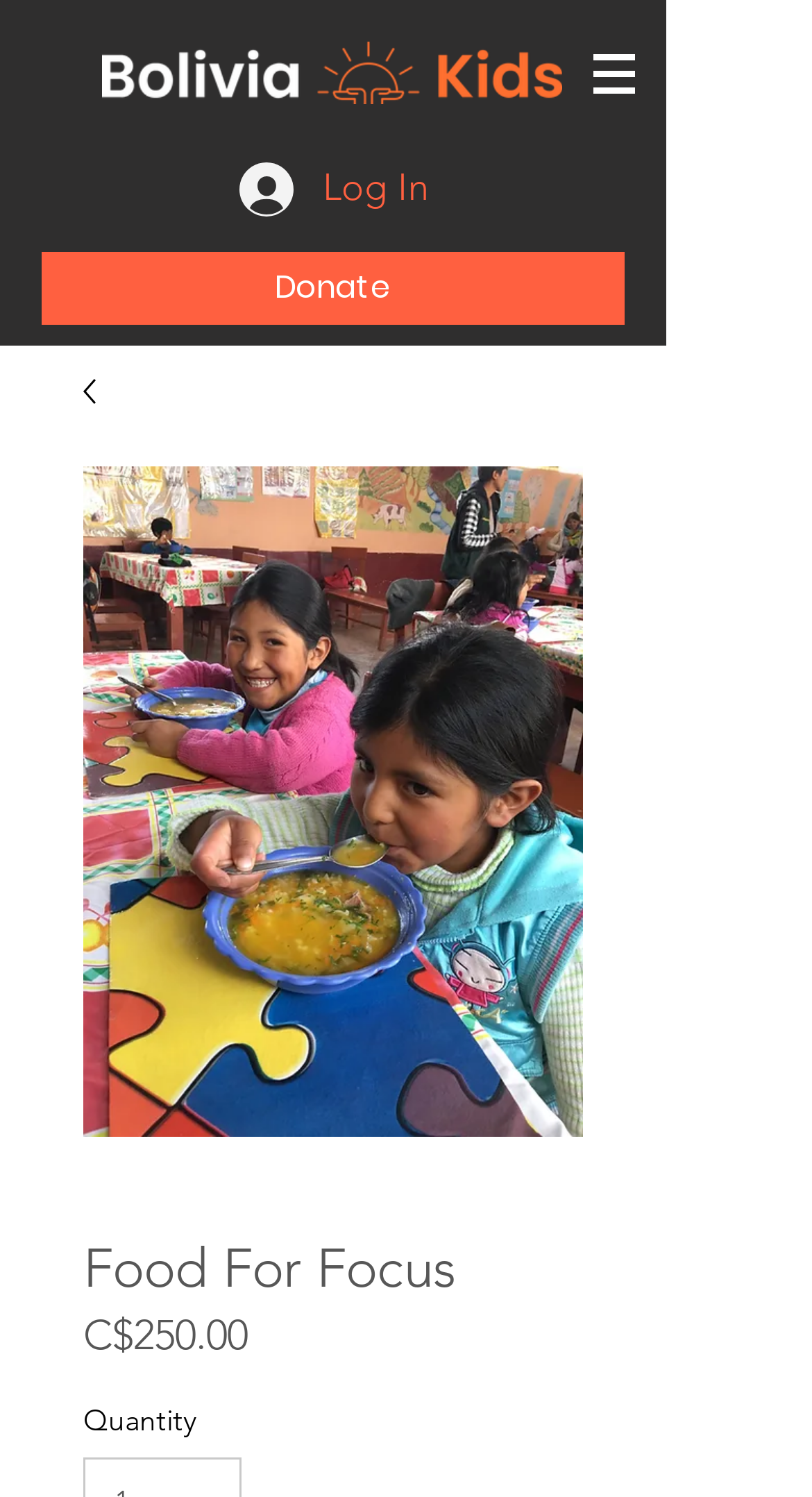What is the current price of the donation?
Respond with a short answer, either a single word or a phrase, based on the image.

C$250.00